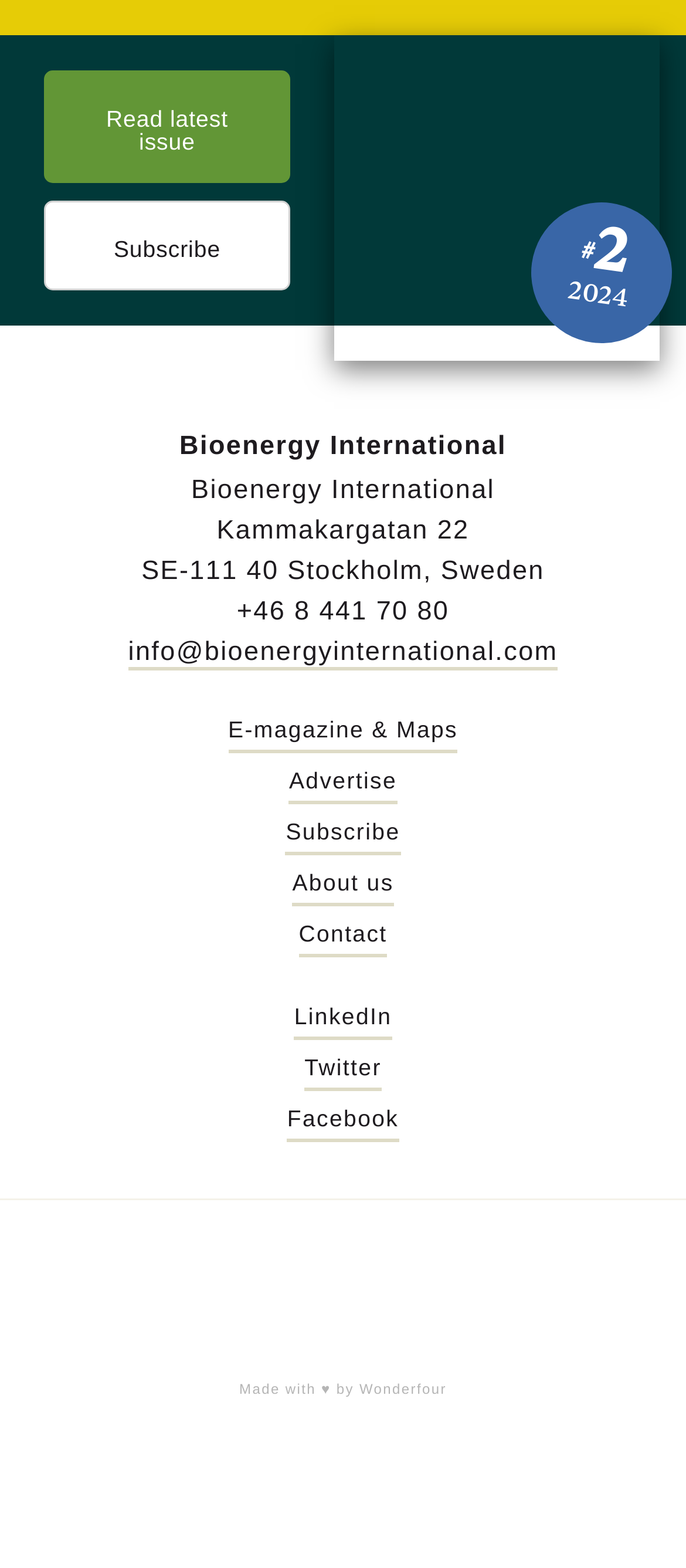Find the bounding box coordinates of the area that needs to be clicked in order to achieve the following instruction: "visit engineered hardwood floors". The coordinates should be specified as four float numbers between 0 and 1, i.e., [left, top, right, bottom].

None